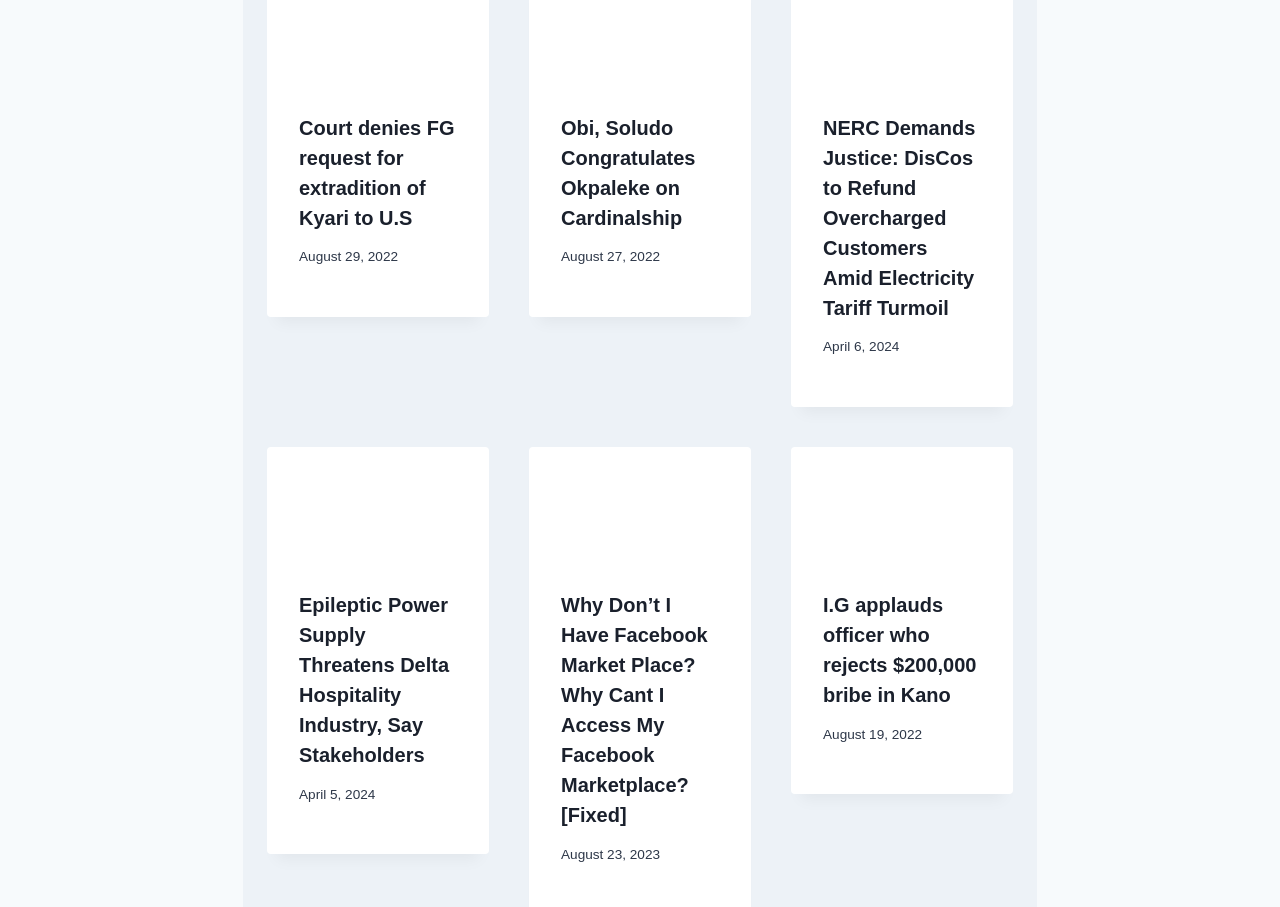What is the topic of the news article with the image?
Answer the question using a single word or phrase, according to the image.

Facebook Marketplace